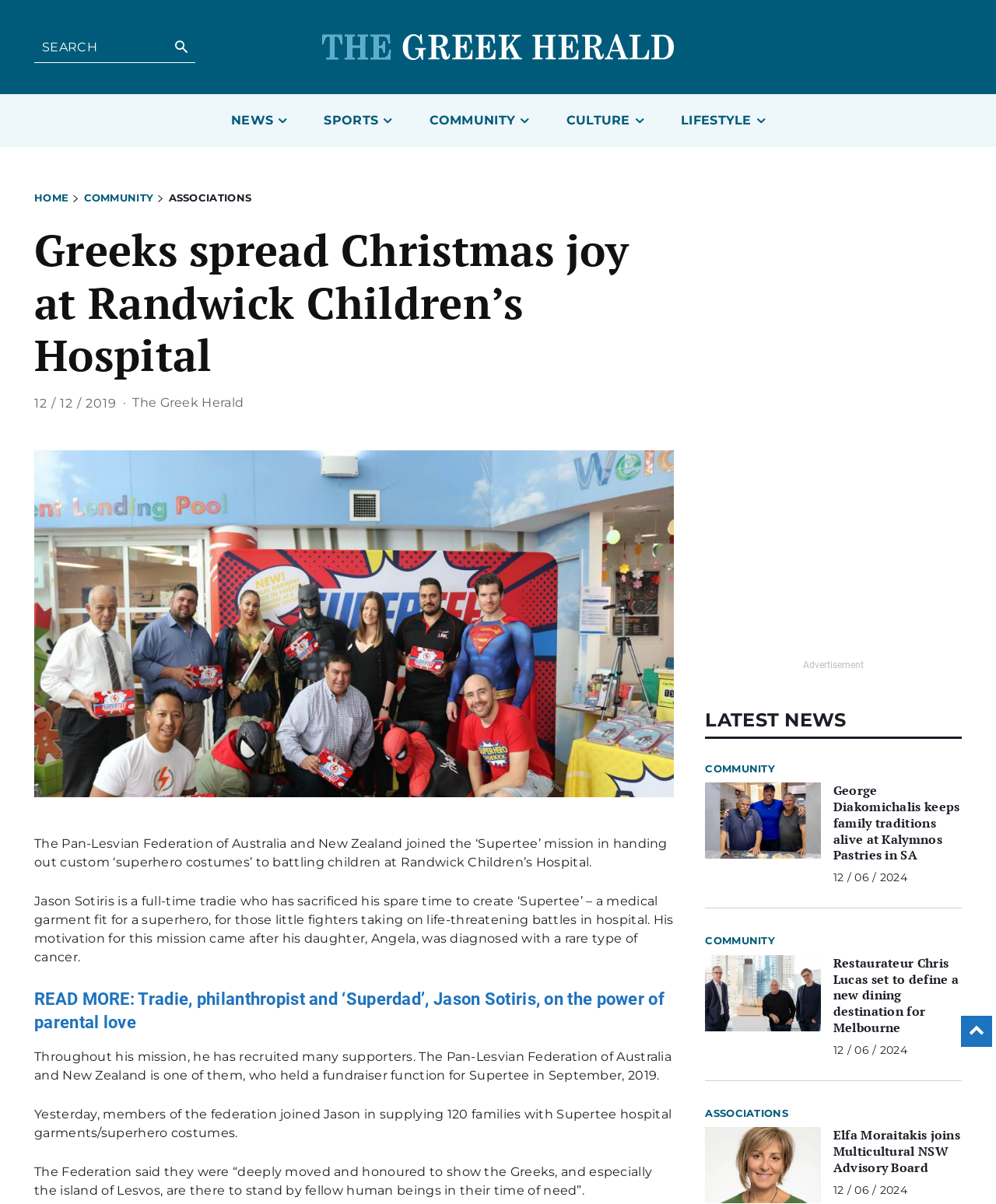What is the name of the person who created 'Supertee'? From the image, respond with a single word or brief phrase.

Jason Sotiris